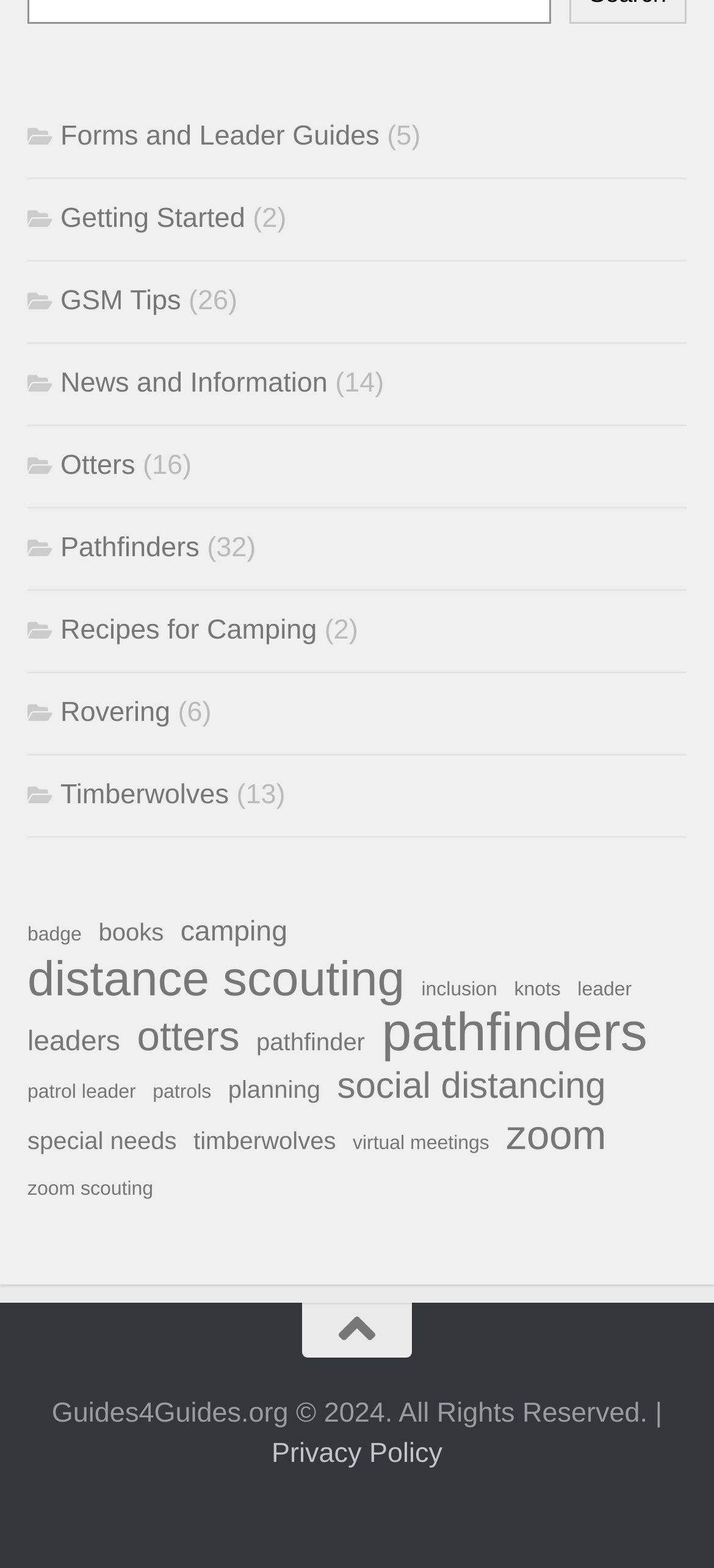Please specify the bounding box coordinates of the clickable region necessary for completing the following instruction: "Explore Recipes for Camping". The coordinates must consist of four float numbers between 0 and 1, i.e., [left, top, right, bottom].

[0.038, 0.392, 0.444, 0.412]